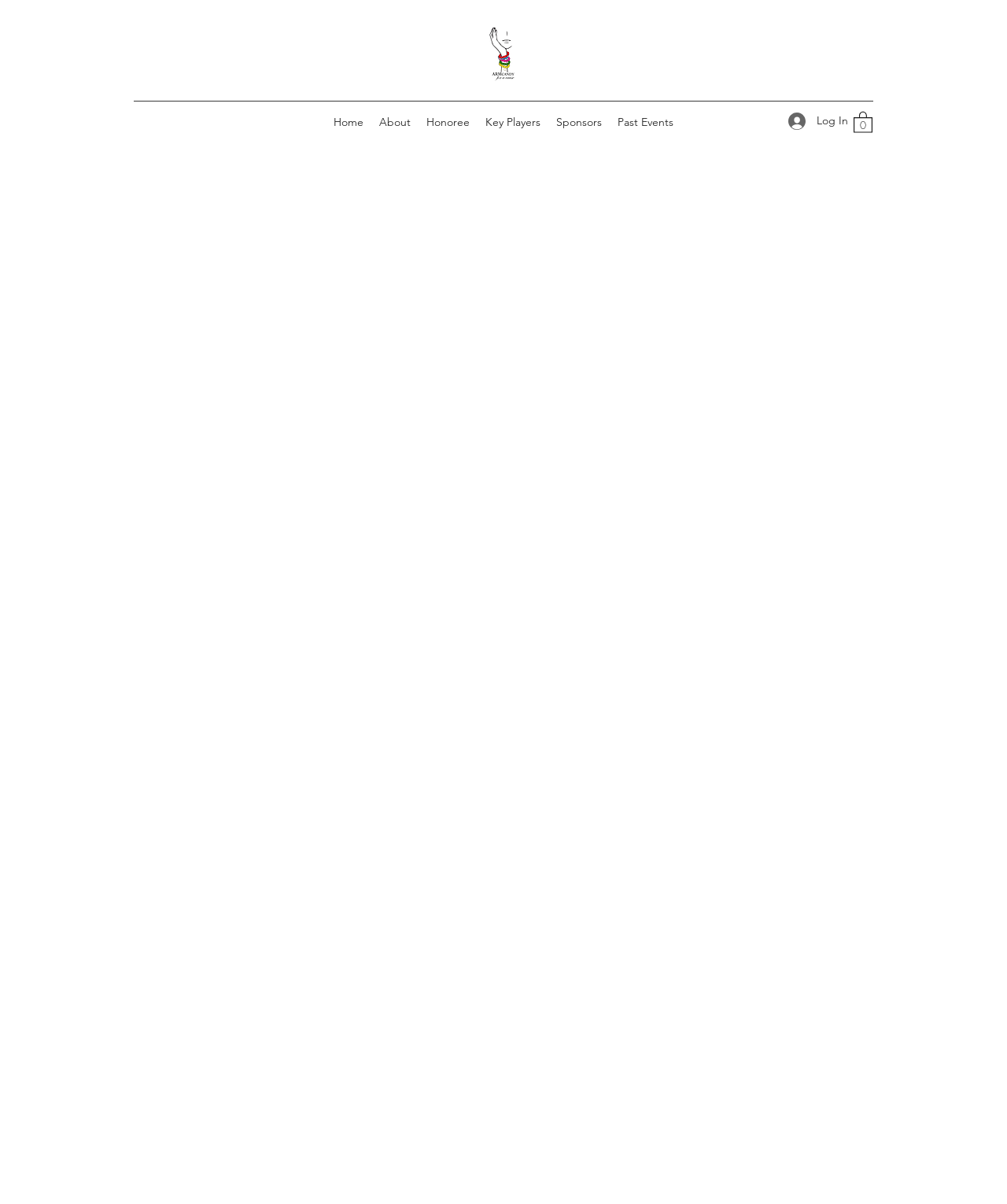Please identify the bounding box coordinates of the clickable region that I should interact with to perform the following instruction: "View the product page". The coordinates should be expressed as four float numbers between 0 and 1, i.e., [left, top, right, bottom].

[0.0, 0.132, 1.0, 0.145]